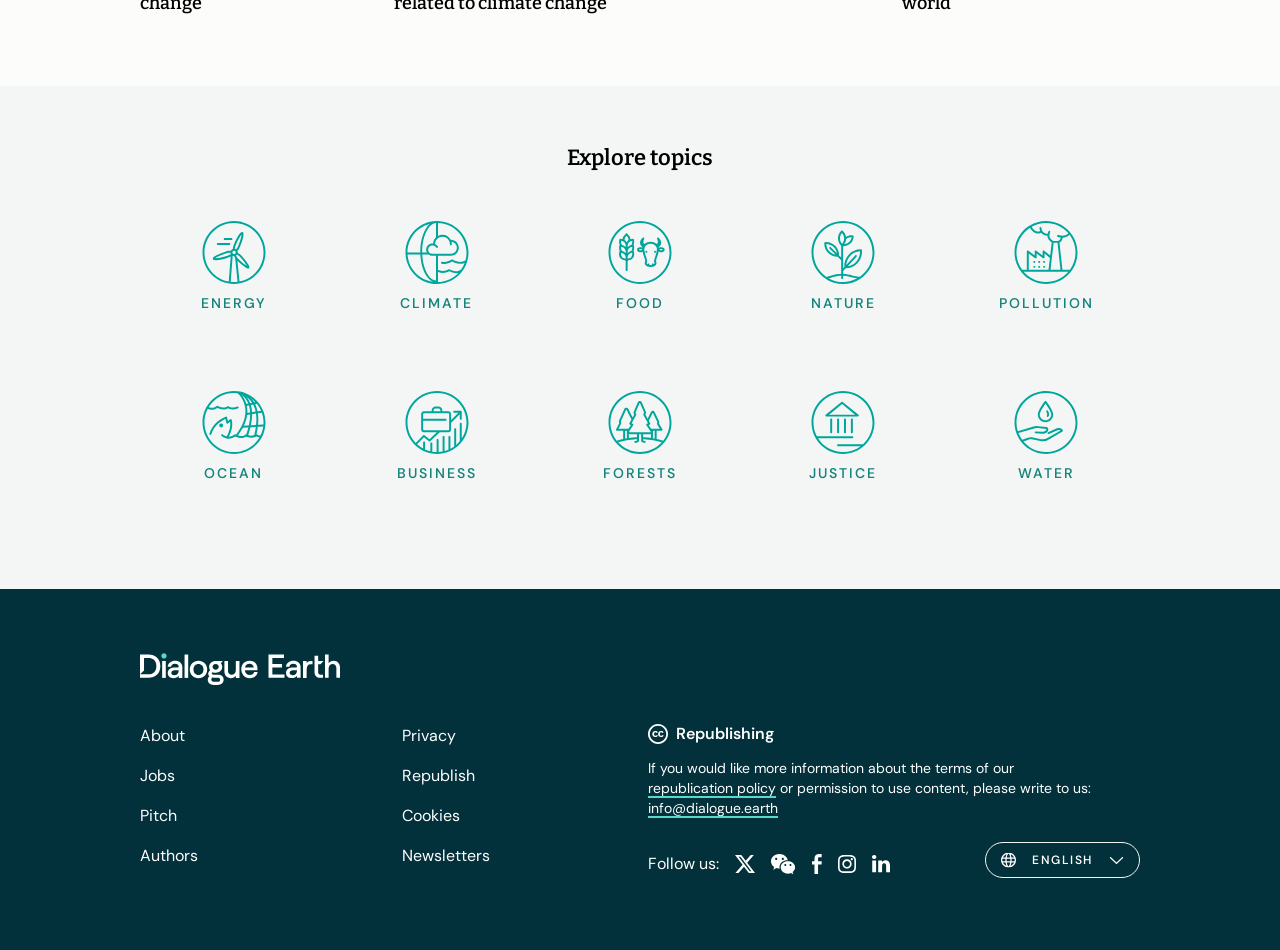What is the text above the 'Republishing icon'?
Based on the image, please offer an in-depth response to the question.

I looked at the text above the 'Republishing icon' and found that it says 'If you would like more information about the terms of our republication policy'.